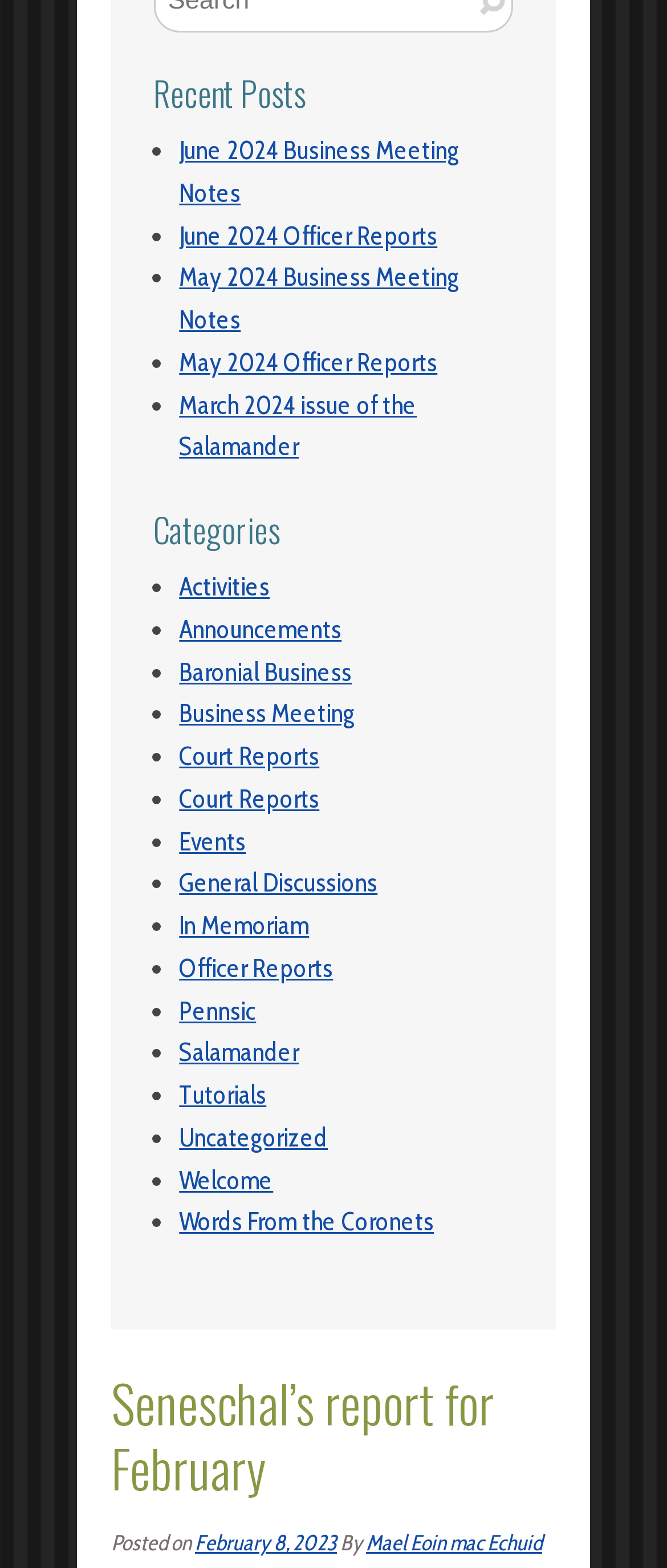Show the bounding box coordinates for the HTML element described as: "Court Reports".

[0.269, 0.473, 0.479, 0.492]